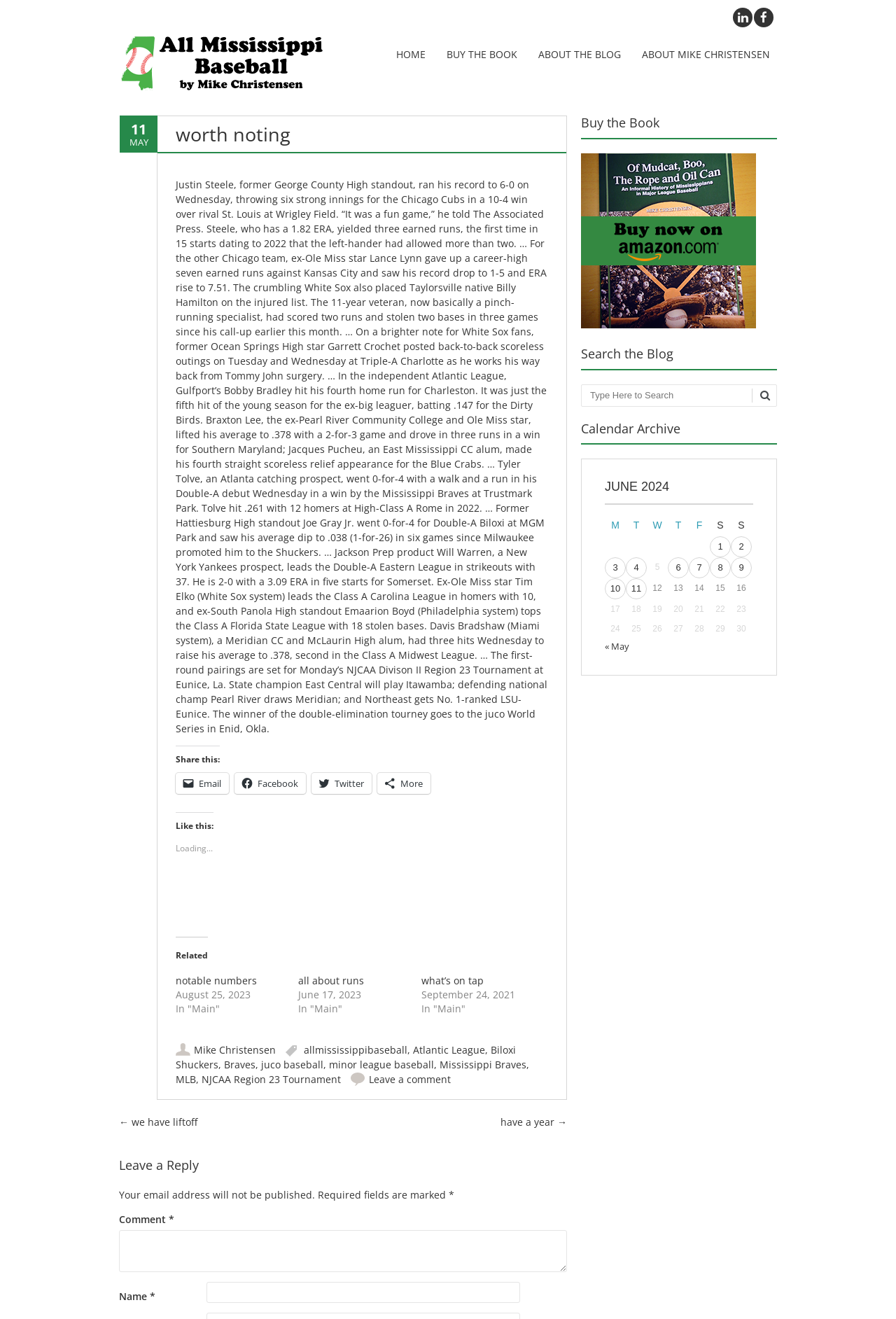Determine the bounding box for the UI element described here: "Permissions".

None